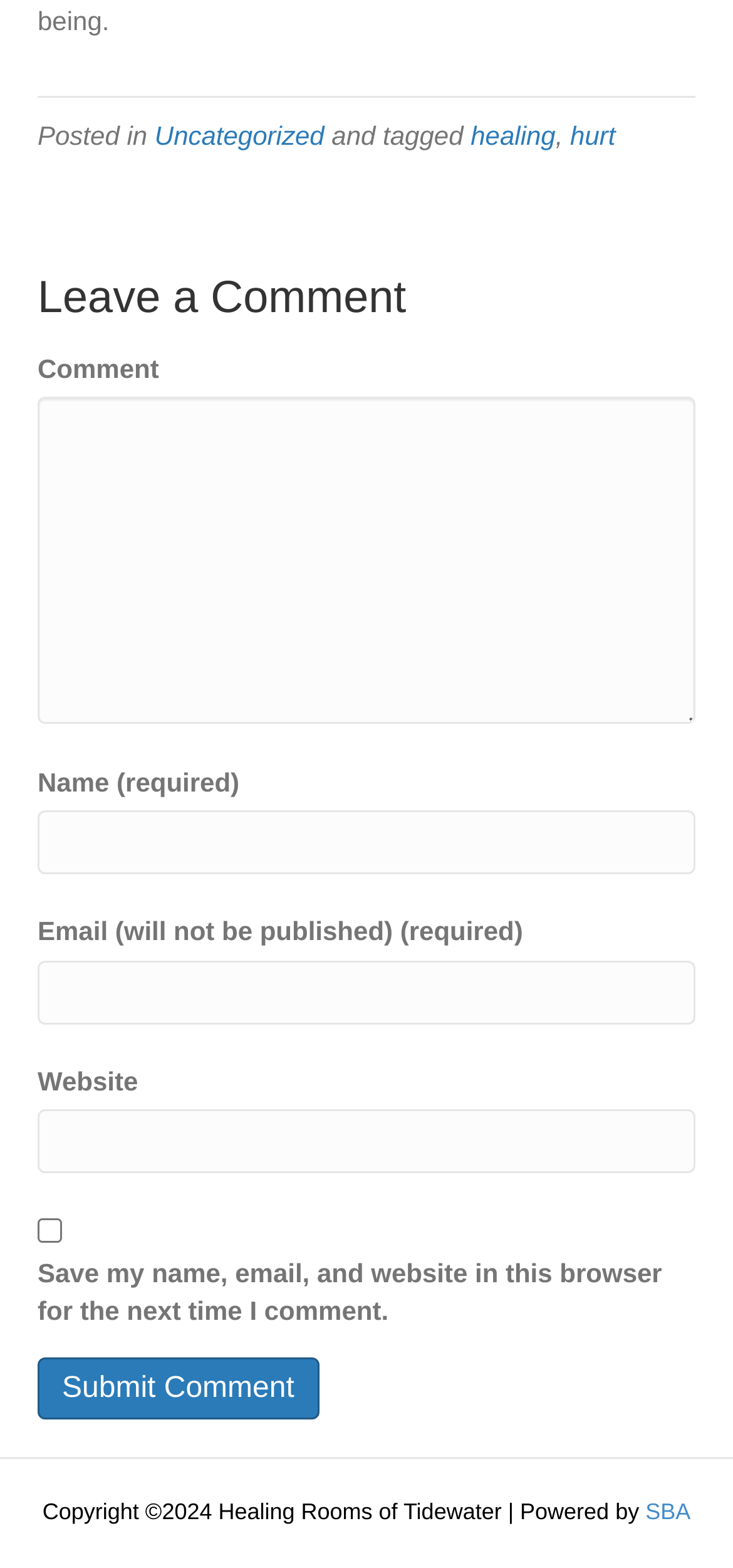Pinpoint the bounding box coordinates for the area that should be clicked to perform the following instruction: "Click the 'Submit Comment' button".

[0.051, 0.866, 0.435, 0.906]